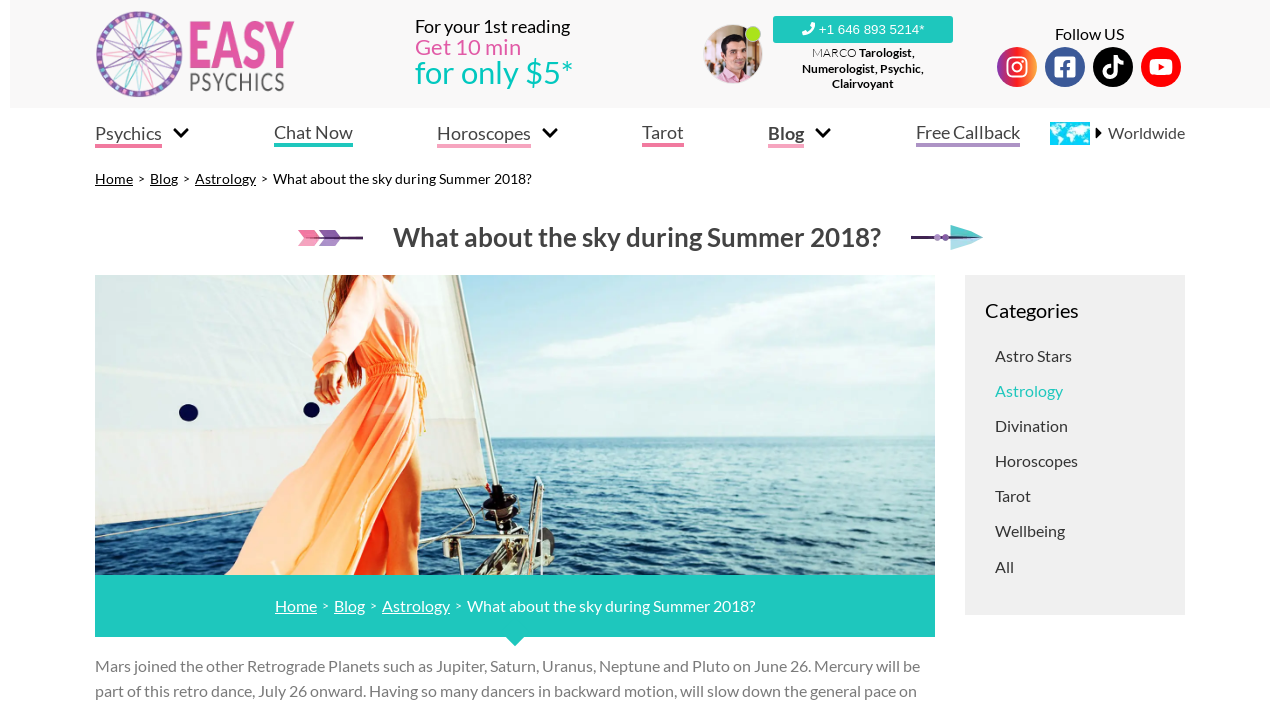Provide a short, one-word or phrase answer to the question below:
How many social media links are present on the webpage?

5